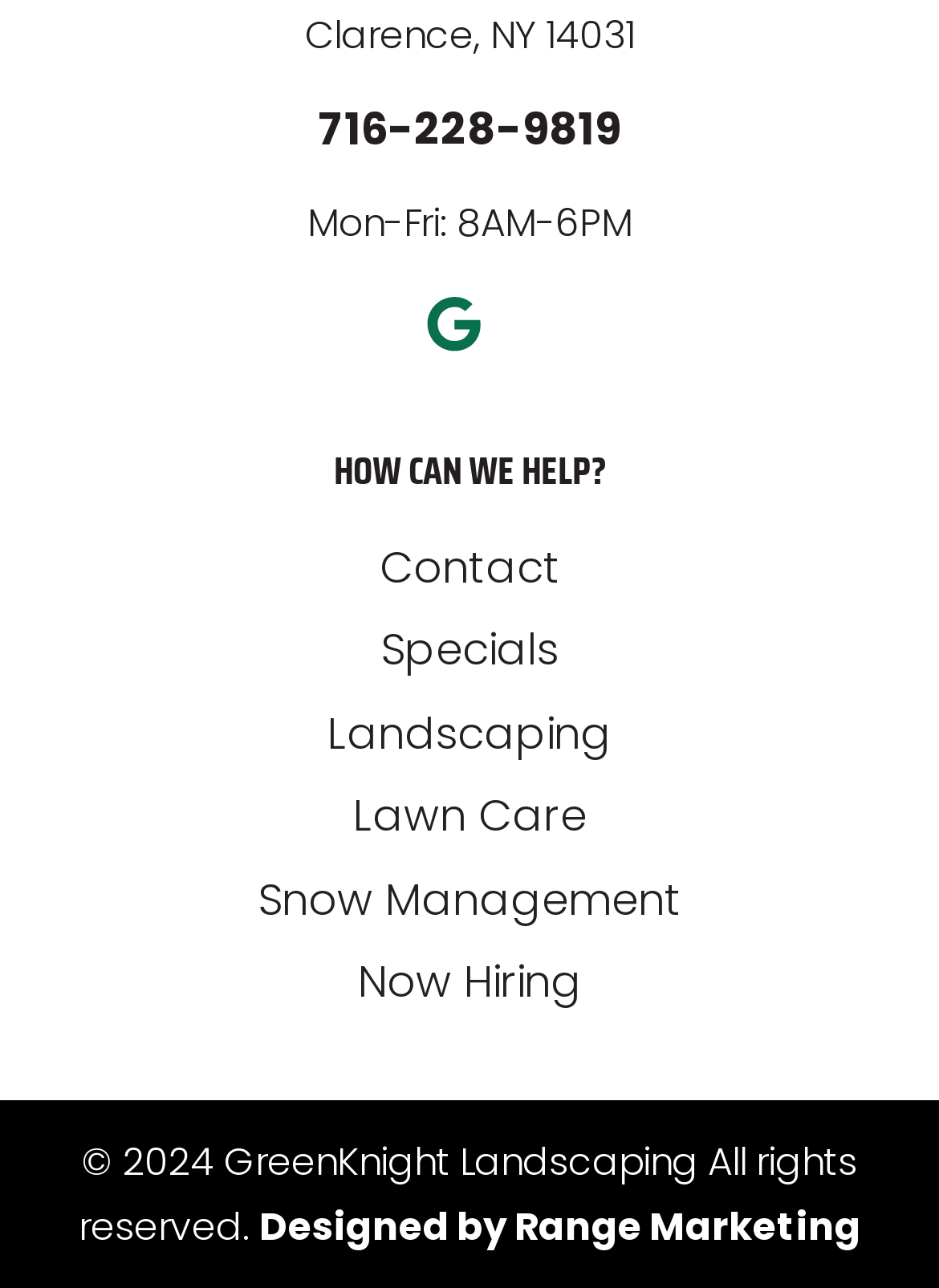Based on the description "Contact", find the bounding box of the specified UI element.

[0.404, 0.416, 0.596, 0.463]